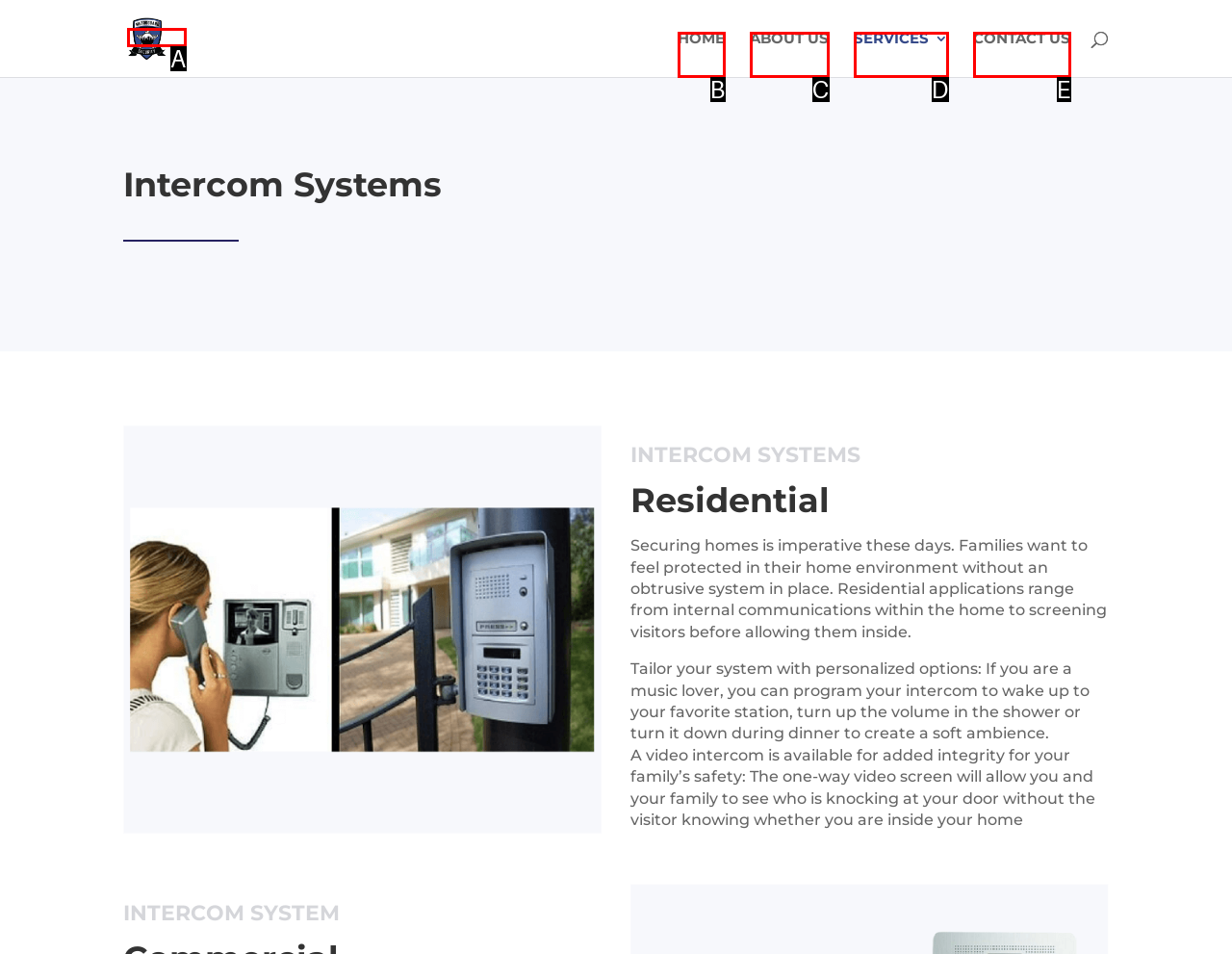Given the description: Contact us, identify the HTML element that corresponds to it. Respond with the letter of the correct option.

E